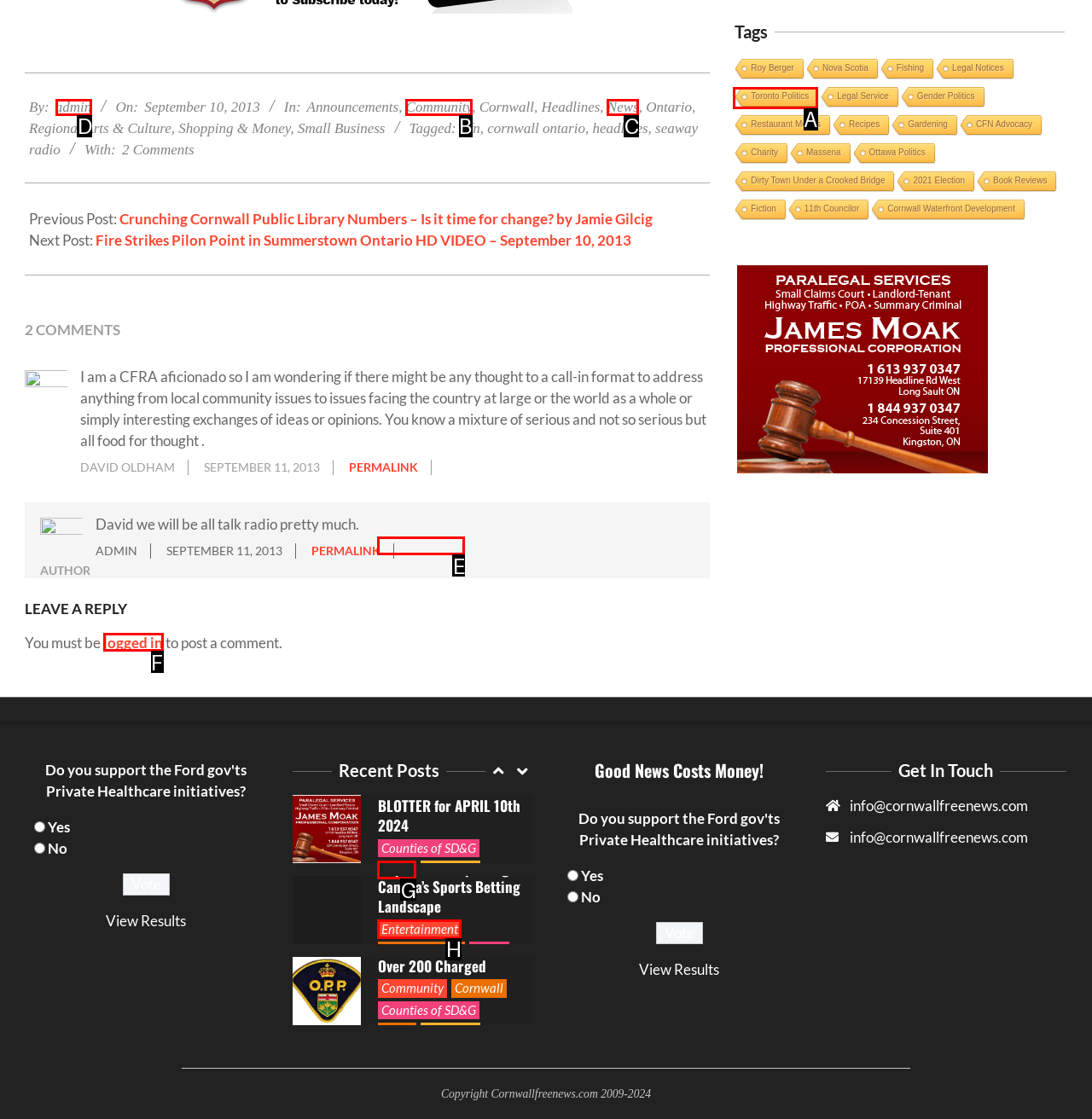Choose the HTML element to click for this instruction: Click on the 'admin' link Answer with the letter of the correct choice from the given options.

D